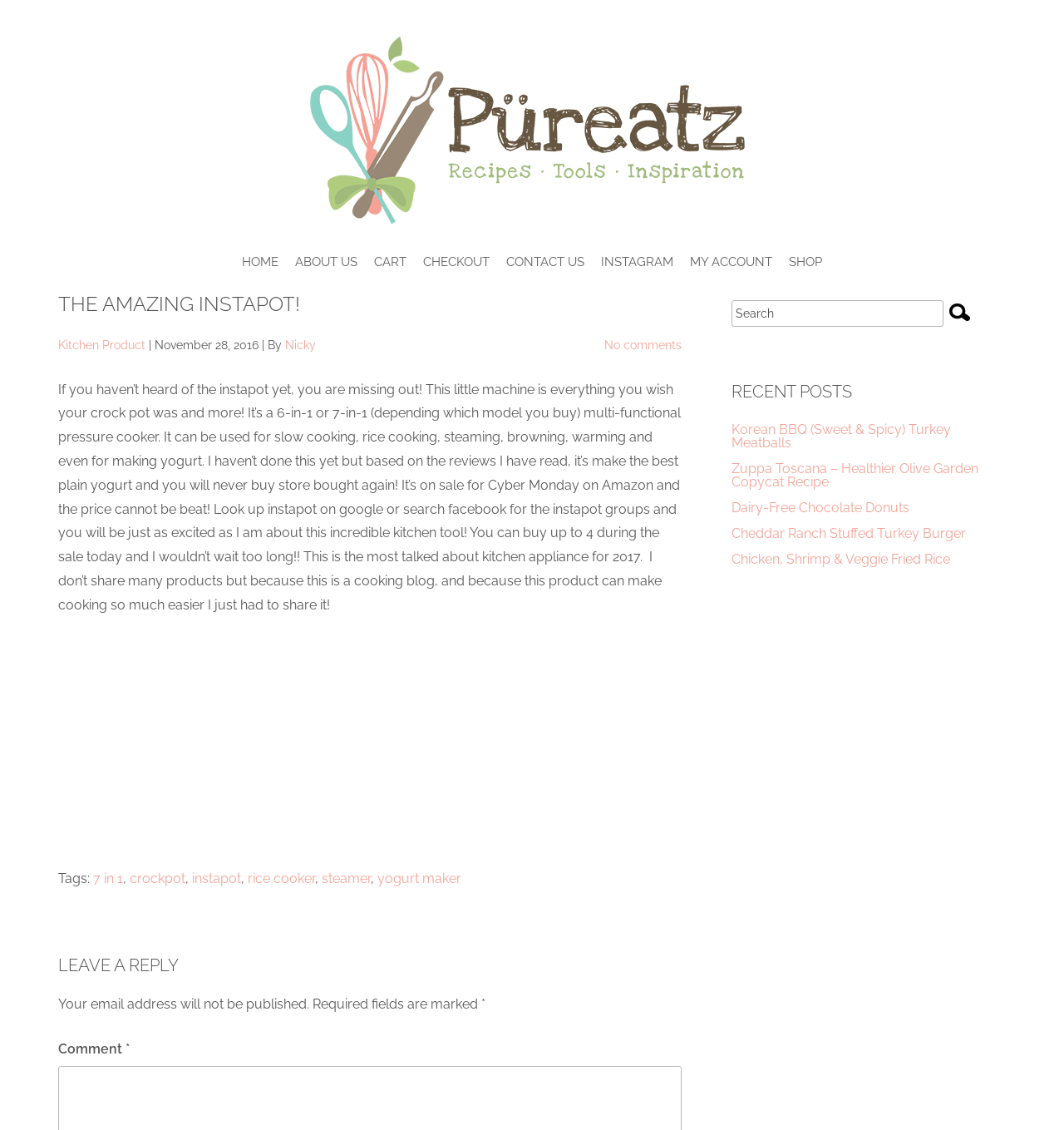Determine the bounding box coordinates of the clickable element necessary to fulfill the instruction: "Click on the 'Submit' button". Provide the coordinates as four float numbers within the 0 to 1 range, i.e., [left, top, right, bottom].

[0.887, 0.263, 0.917, 0.289]